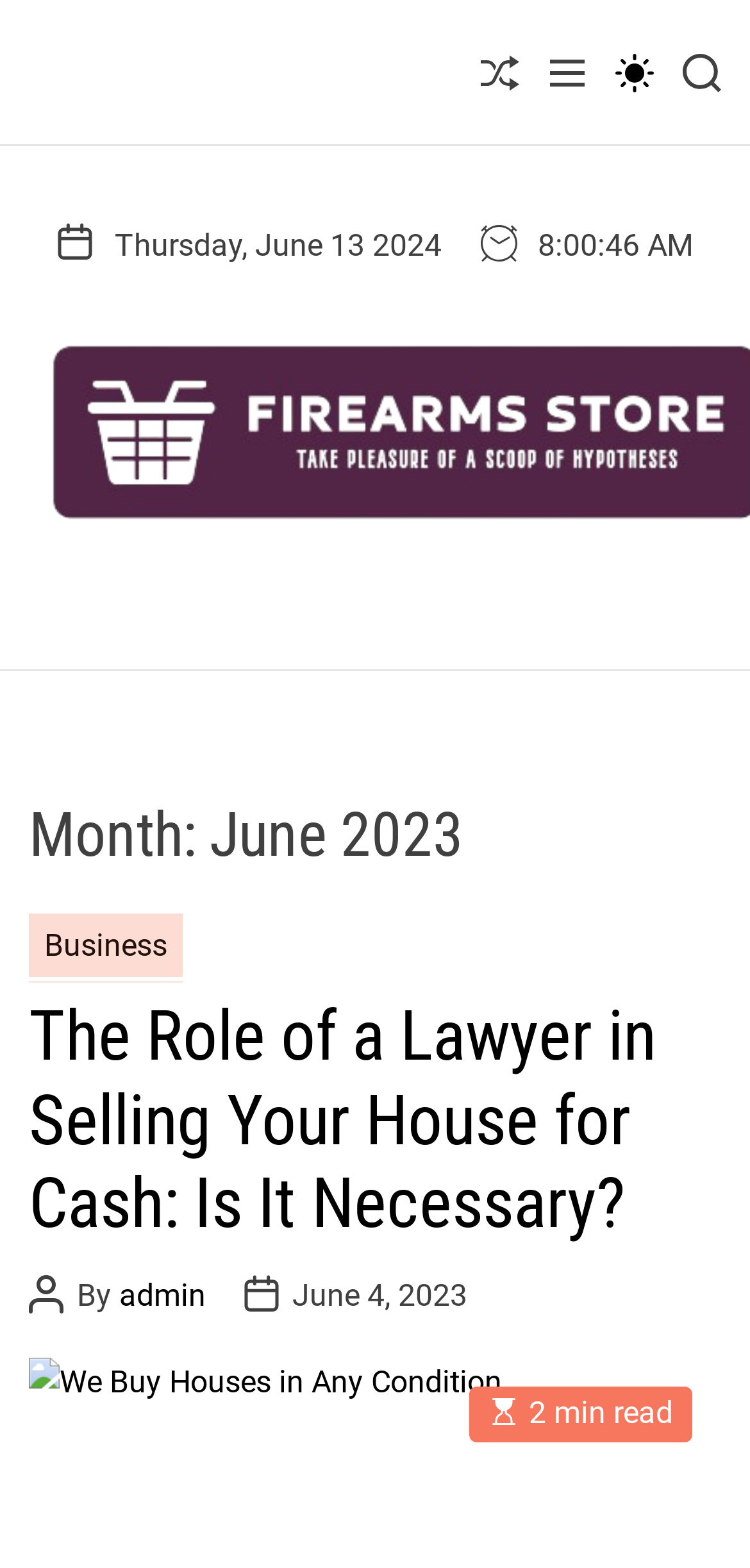Provide the bounding box coordinates of the UI element this sentence describes: "admin".

[0.159, 0.815, 0.274, 0.838]